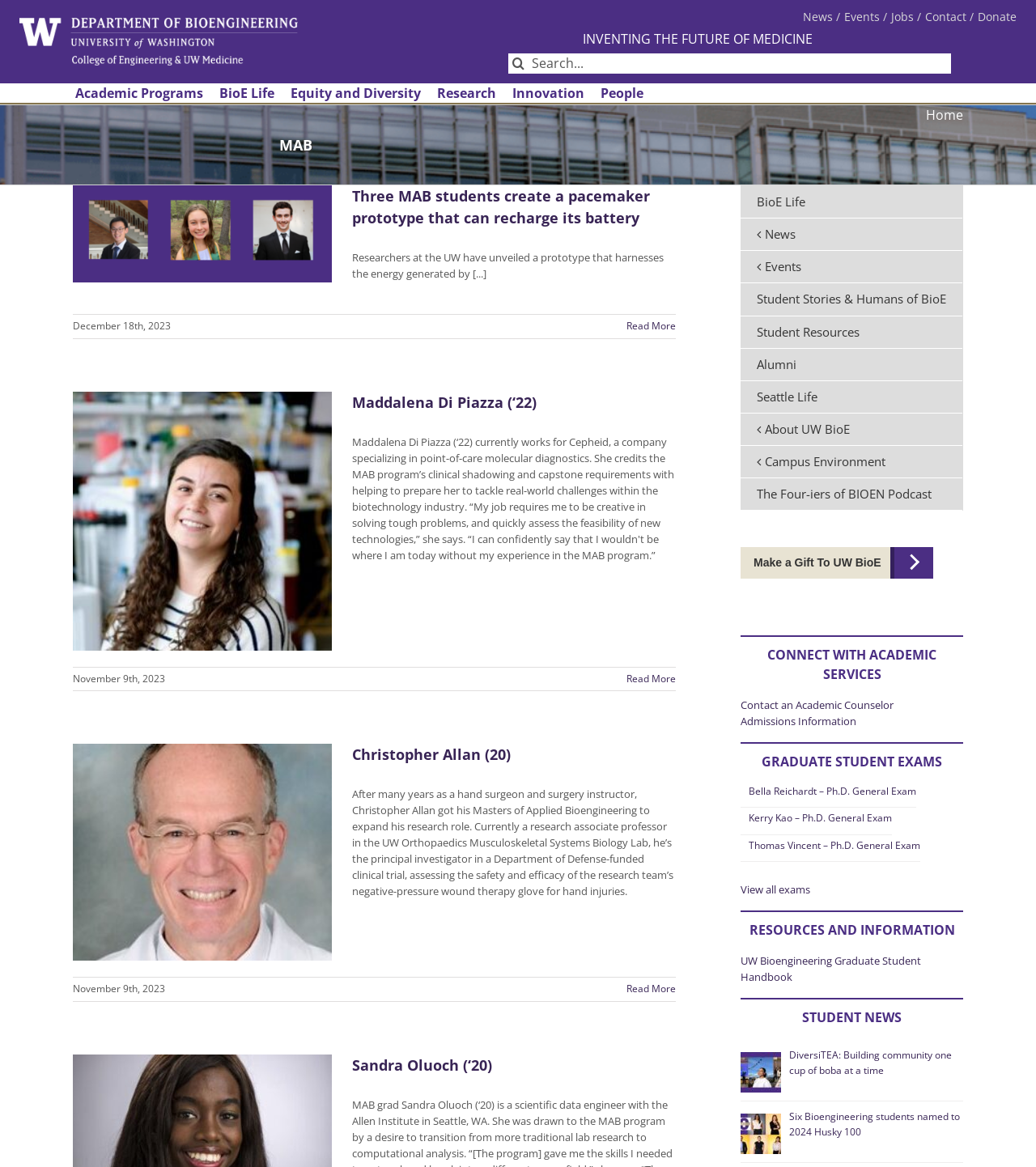Answer the question below in one word or phrase:
What is the date of the article about Christopher Allan?

November 9th, 2023